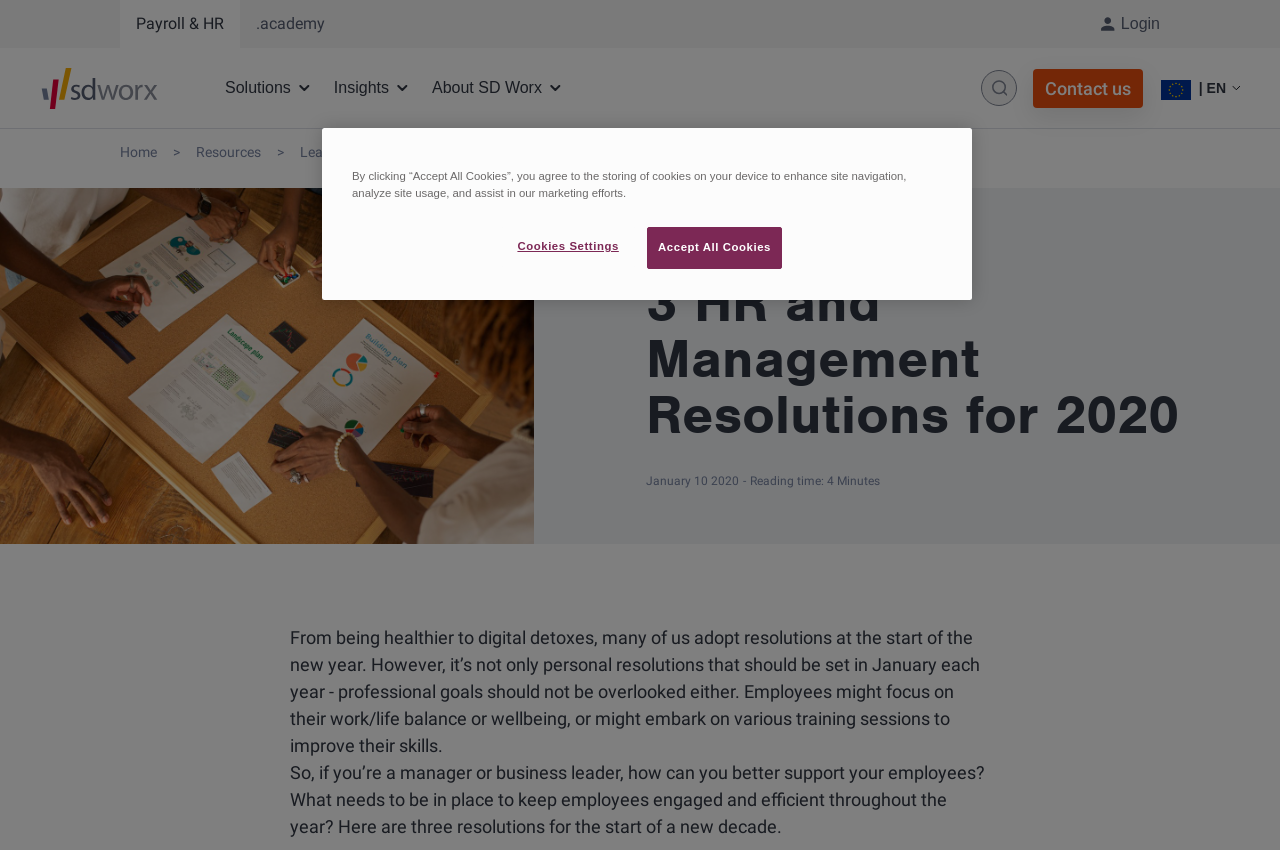Identify the bounding box coordinates of the section to be clicked to complete the task described by the following instruction: "Click on the Resources link". The coordinates should be four float numbers between 0 and 1, formatted as [left, top, right, bottom].

[0.141, 0.152, 0.216, 0.202]